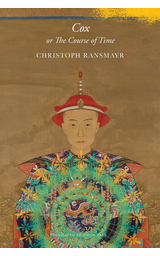What is the name of the Chinese emperor in the narrative?
Please provide a single word or phrase based on the screenshot.

Emperor Qianlong